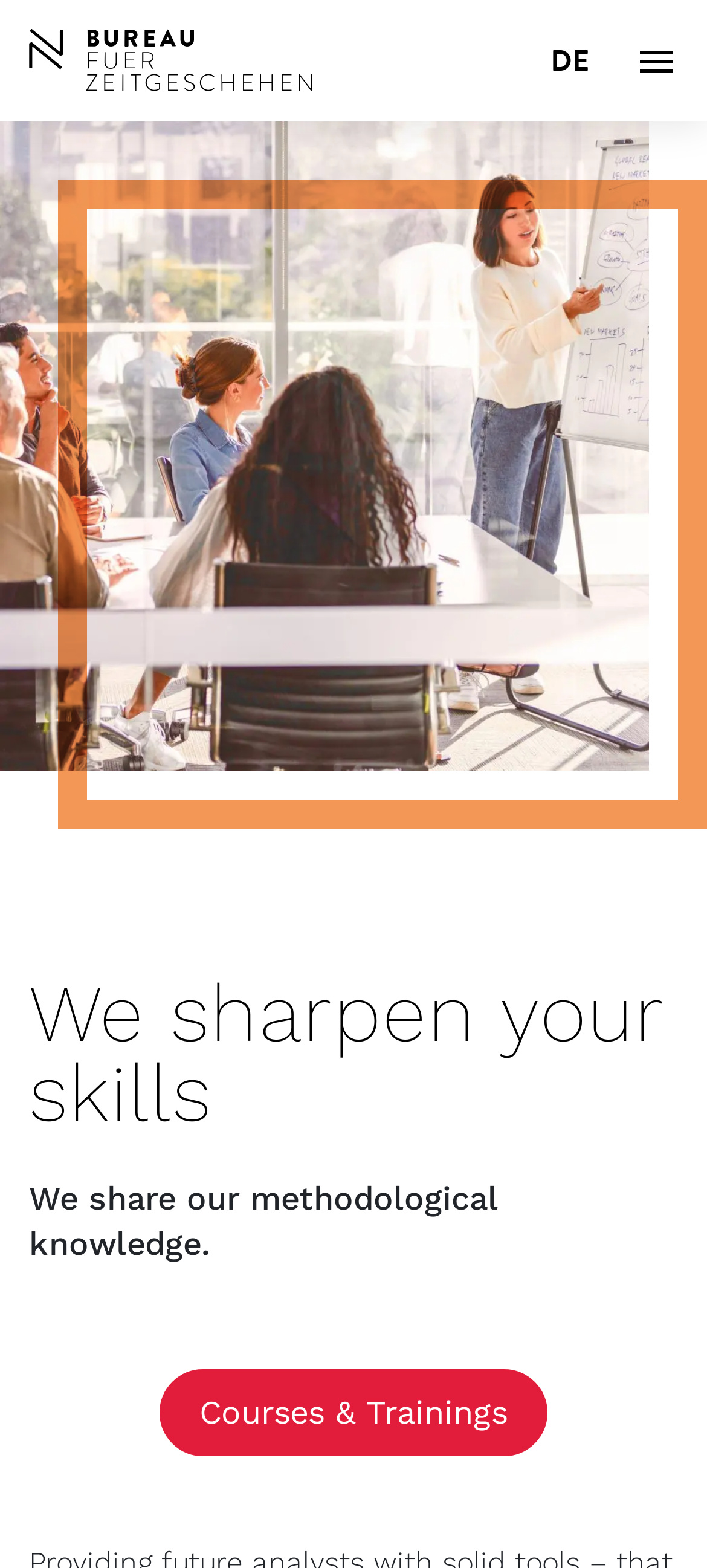Answer in one word or a short phrase: 
What is the purpose of the button at the top right corner?

Open navigation